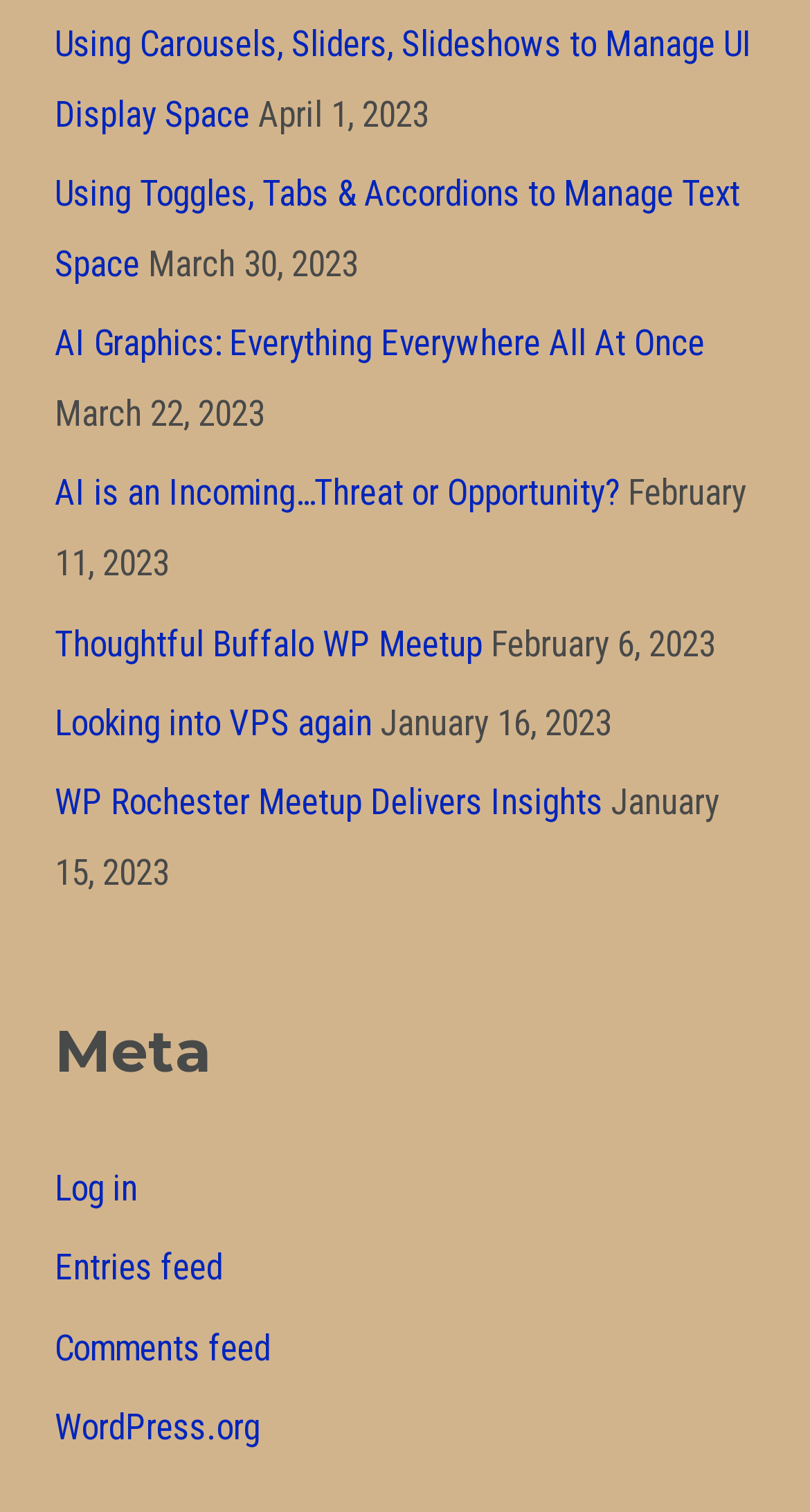Identify the bounding box coordinates of the section to be clicked to complete the task described by the following instruction: "Click on the Home link". The coordinates should be four float numbers between 0 and 1, formatted as [left, top, right, bottom].

None